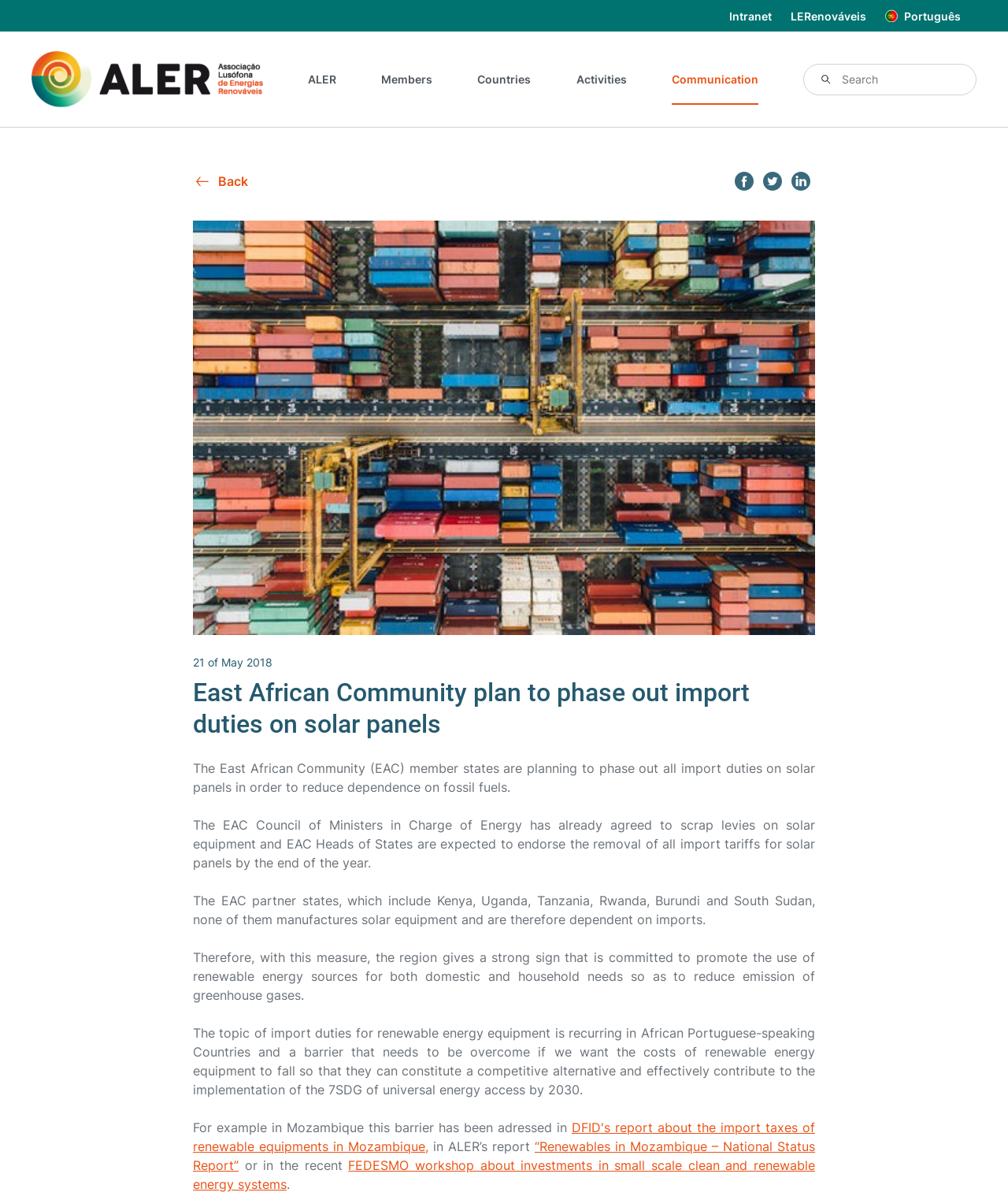Elaborate on the different components and information displayed on the webpage.

The webpage appears to be a news article from the Lusophone Renewable Energy Association (ALER) about the East African Community's plan to phase out import duties on solar panels. 

At the top of the page, there are several links, including "Intranet", "LERenováveis", "Português", and "ALER", which are positioned horizontally across the page. Below these links, there is a logo of ALER, accompanied by a link to the organization's homepage. 

To the right of the logo, there are more links, including "Members", "Countries", "Activities", and "Communication", which are arranged vertically. A search box is located at the top right corner of the page.

The main content of the article is positioned below the top navigation bar. The title of the article, "East African Community plan to phase out import duties on solar panels", is displayed prominently in a large font. The article's publication date, "21 of May 2018", is shown above the title.

The article itself is divided into several paragraphs, which describe the East African Community's plan to reduce dependence on fossil fuels by phasing out import duties on solar panels. The text explains that the EAC Council of Ministers has agreed to scrap levies on solar equipment and that the region is committed to promoting the use of renewable energy sources.

There are several links embedded within the article, including a link to a report by DFID about import taxes on renewable equipment in Mozambique, a link to ALER's report "Renewables in Mozambique – National Status Report", and a link to a FEDESMO workshop about investments in small-scale clean and renewable energy systems.